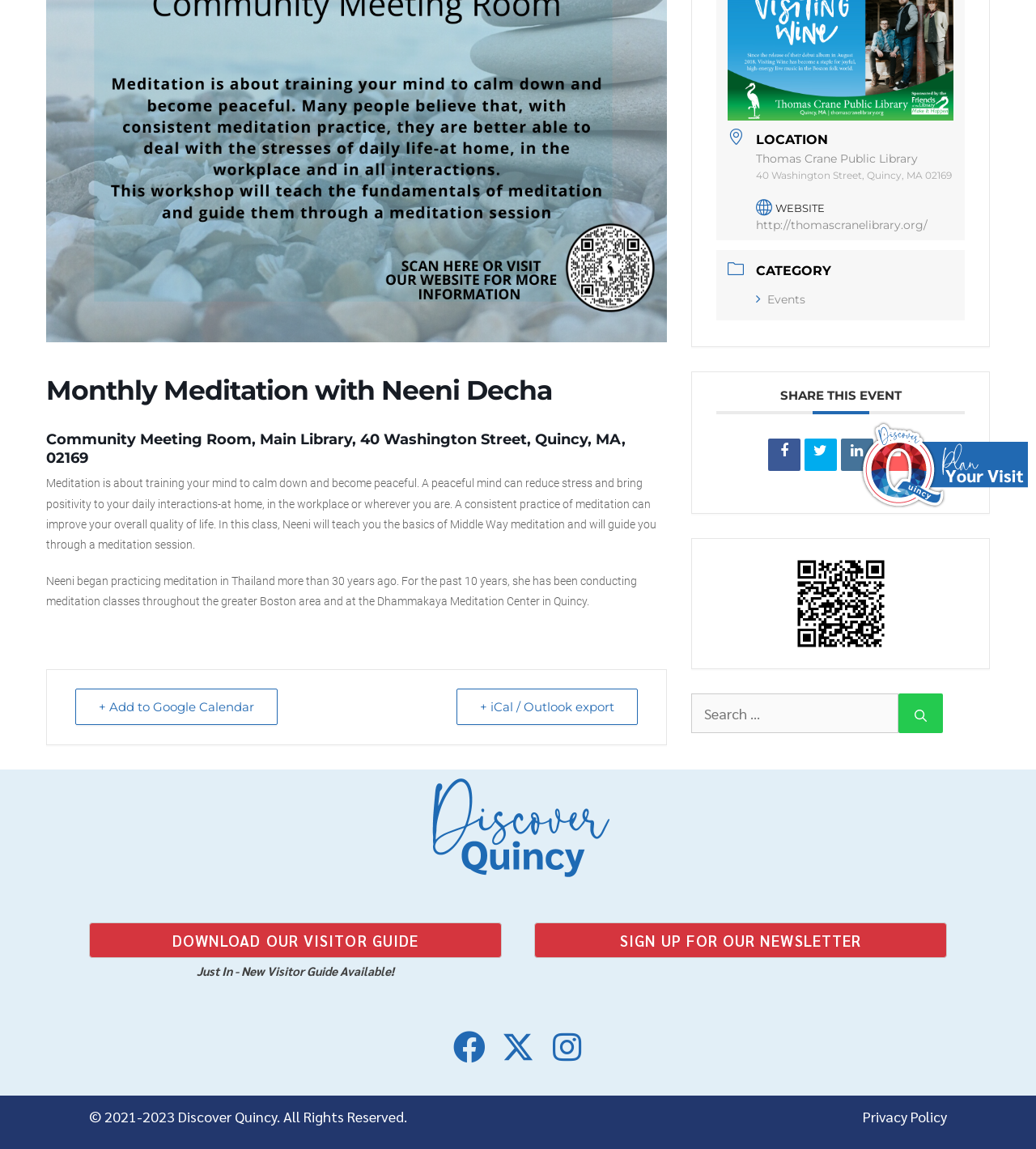Provide the bounding box coordinates of the HTML element this sentence describes: "aria-label="X (Twitter)" title="X (Twitter)"". The bounding box coordinates consist of four float numbers between 0 and 1, i.e., [left, top, right, bottom].

[0.484, 0.897, 0.516, 0.925]